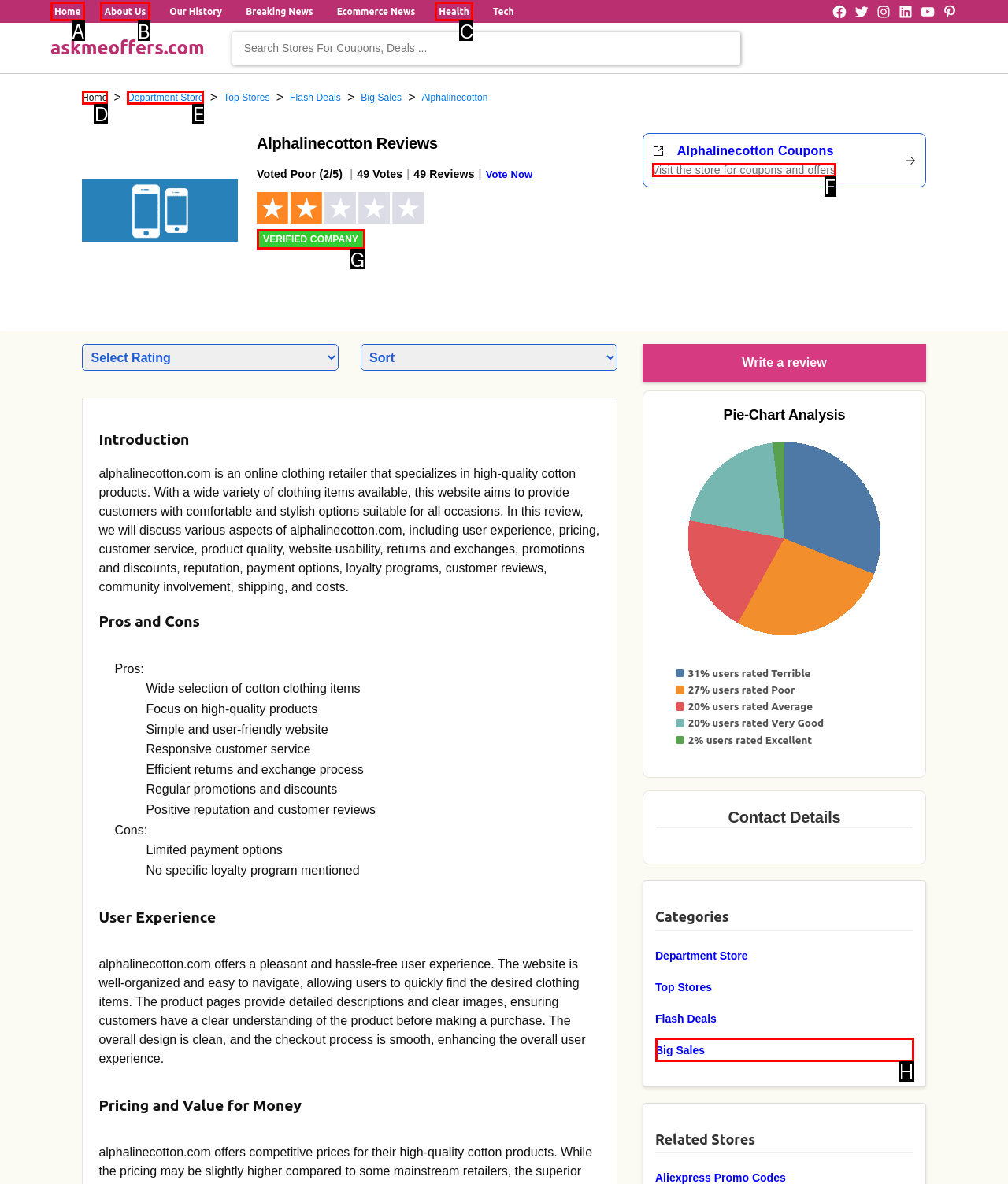Which HTML element should be clicked to complete the following task: Visit the store for coupons and offers?
Answer with the letter corresponding to the correct choice.

F